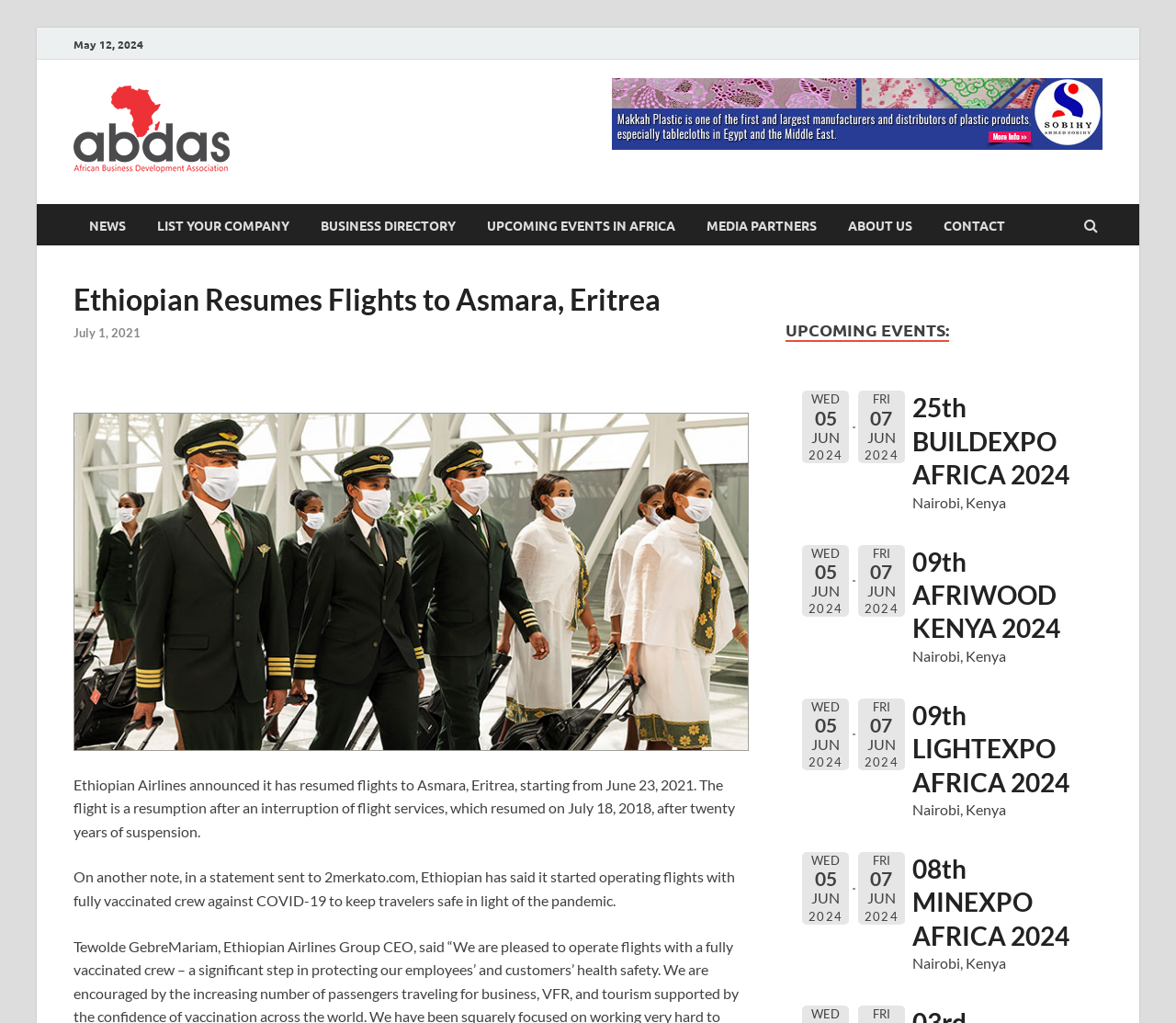Using the information in the image, give a detailed answer to the following question: What is the date of the latest news?

I found the latest news date by looking at the top of the webpage, where it says 'May 12, 2024' in a static text element.